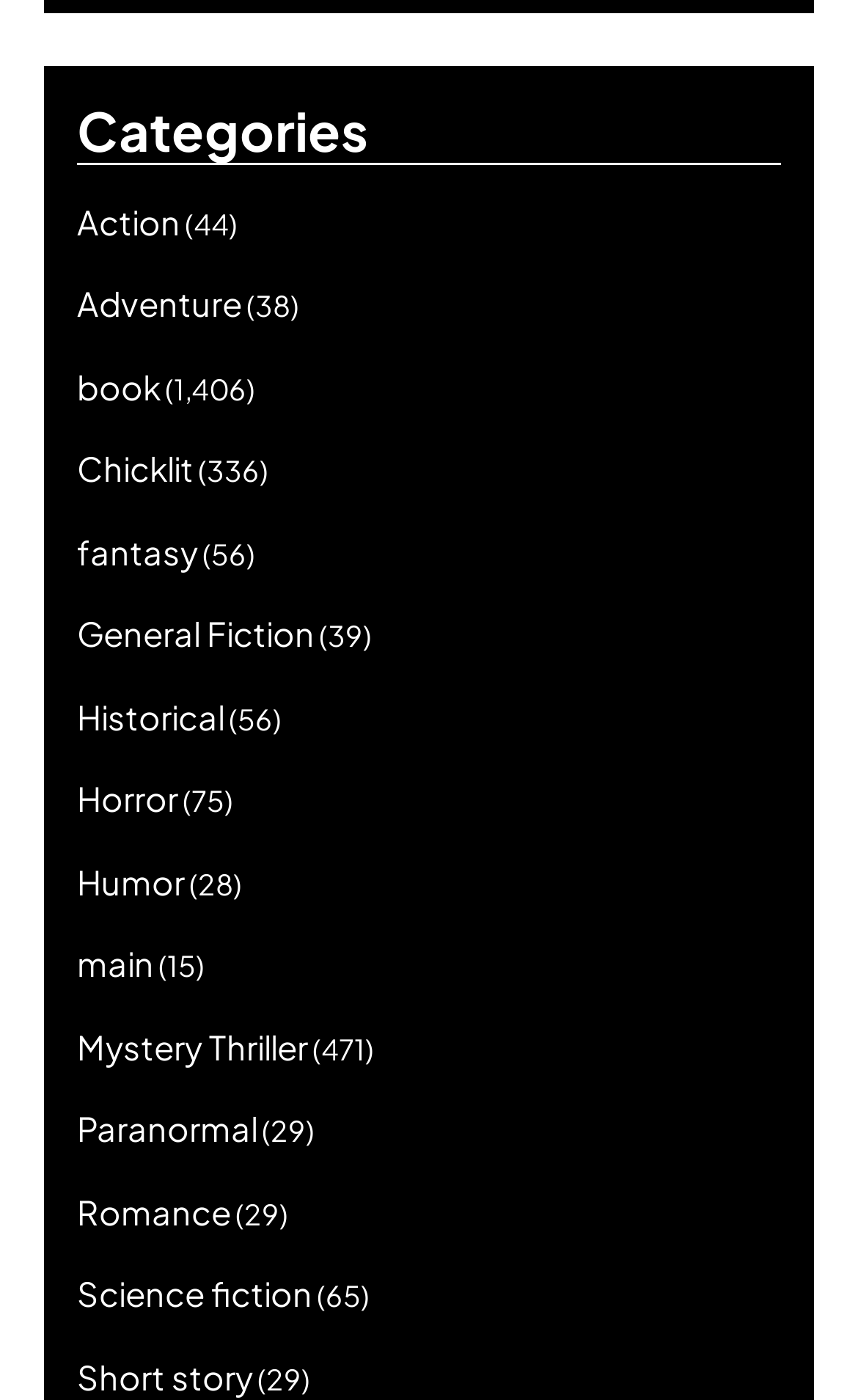Identify the bounding box coordinates of the region I need to click to complete this instruction: "Explore Fantasy".

[0.09, 0.378, 0.231, 0.408]